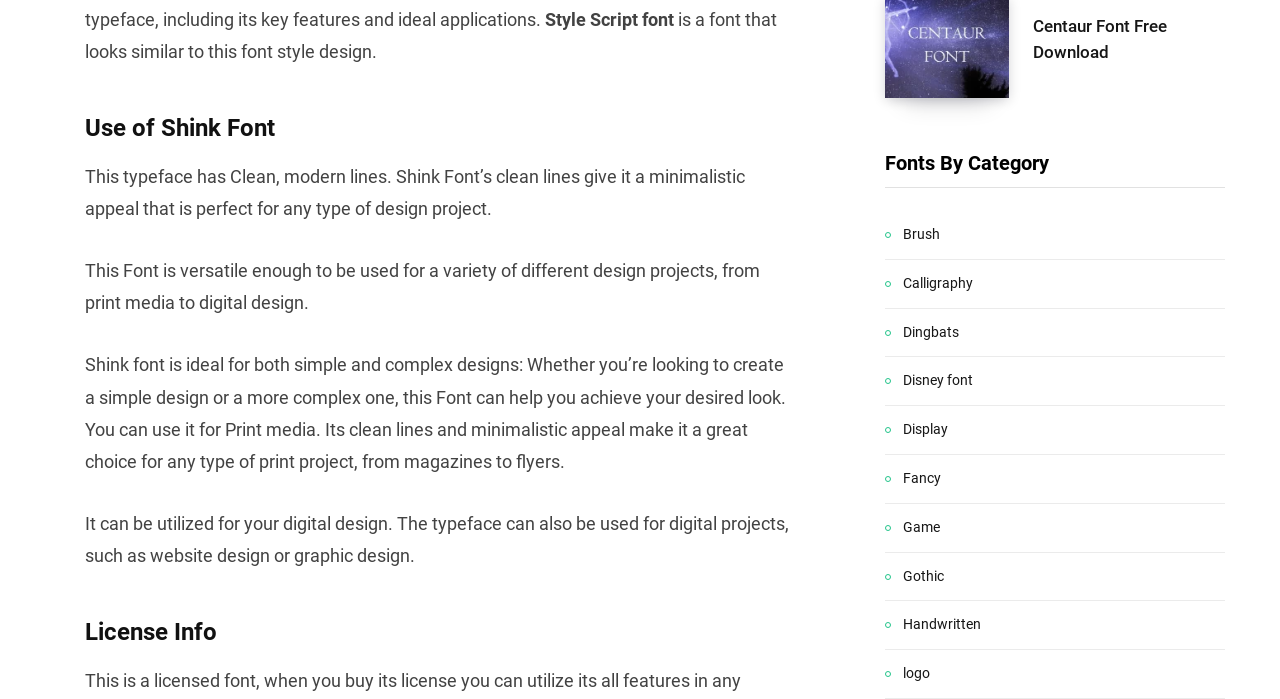Please analyze the image and give a detailed answer to the question:
Is there a link to download a font?

There is a link to download the Centaur Font, which is located at [0.807, 0.02, 0.957, 0.094] with the text 'Centaur Font Free Download'.